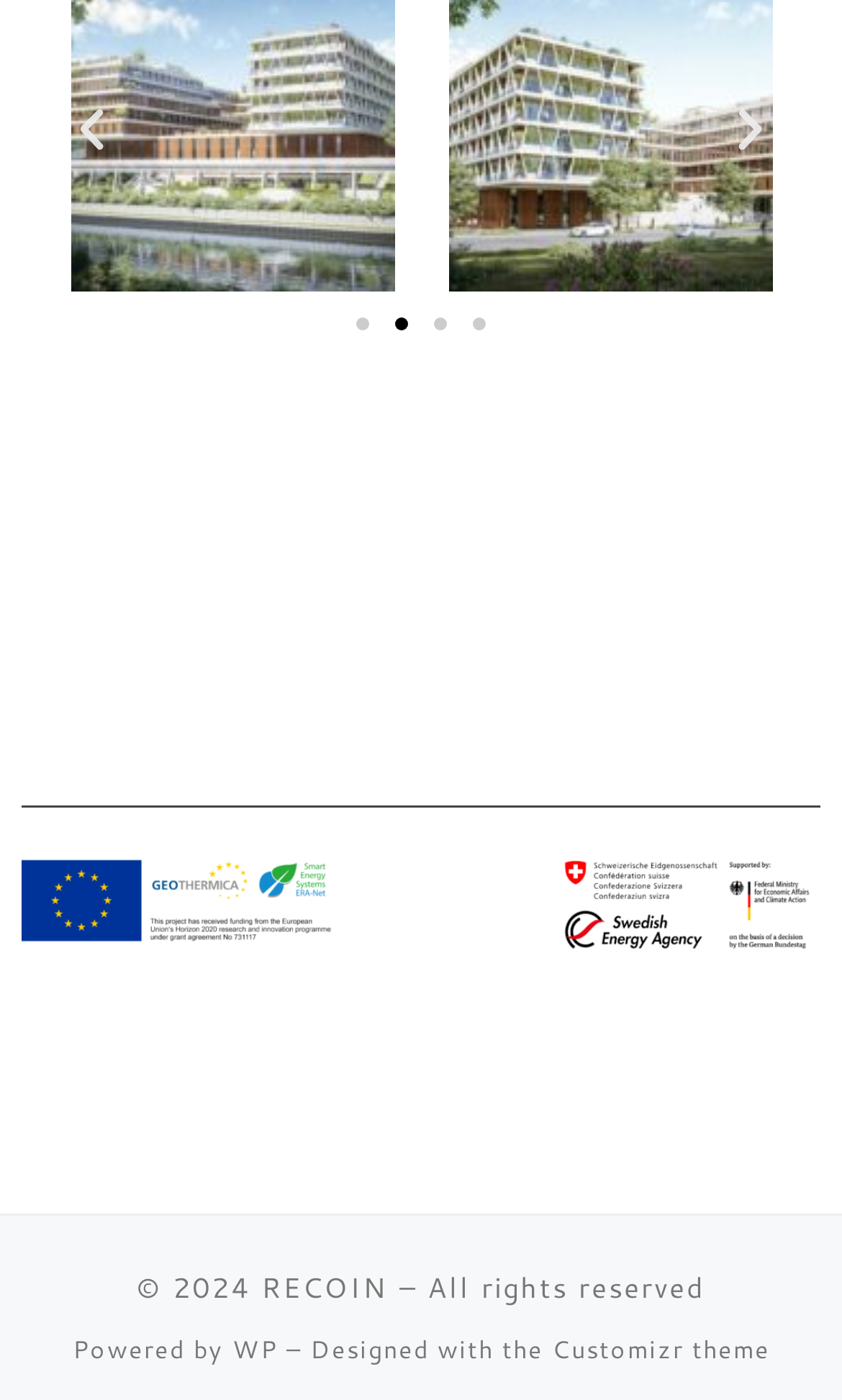Identify the coordinates of the bounding box for the element described below: "Next". Return the coordinates as four float numbers between 0 and 1: [left, top, right, bottom].

[0.859, 0.074, 0.923, 0.112]